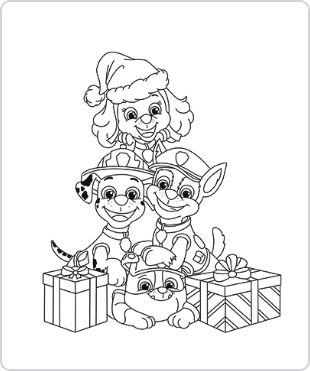Respond to the question below with a single word or phrase: How many pups are in the illustration?

Four